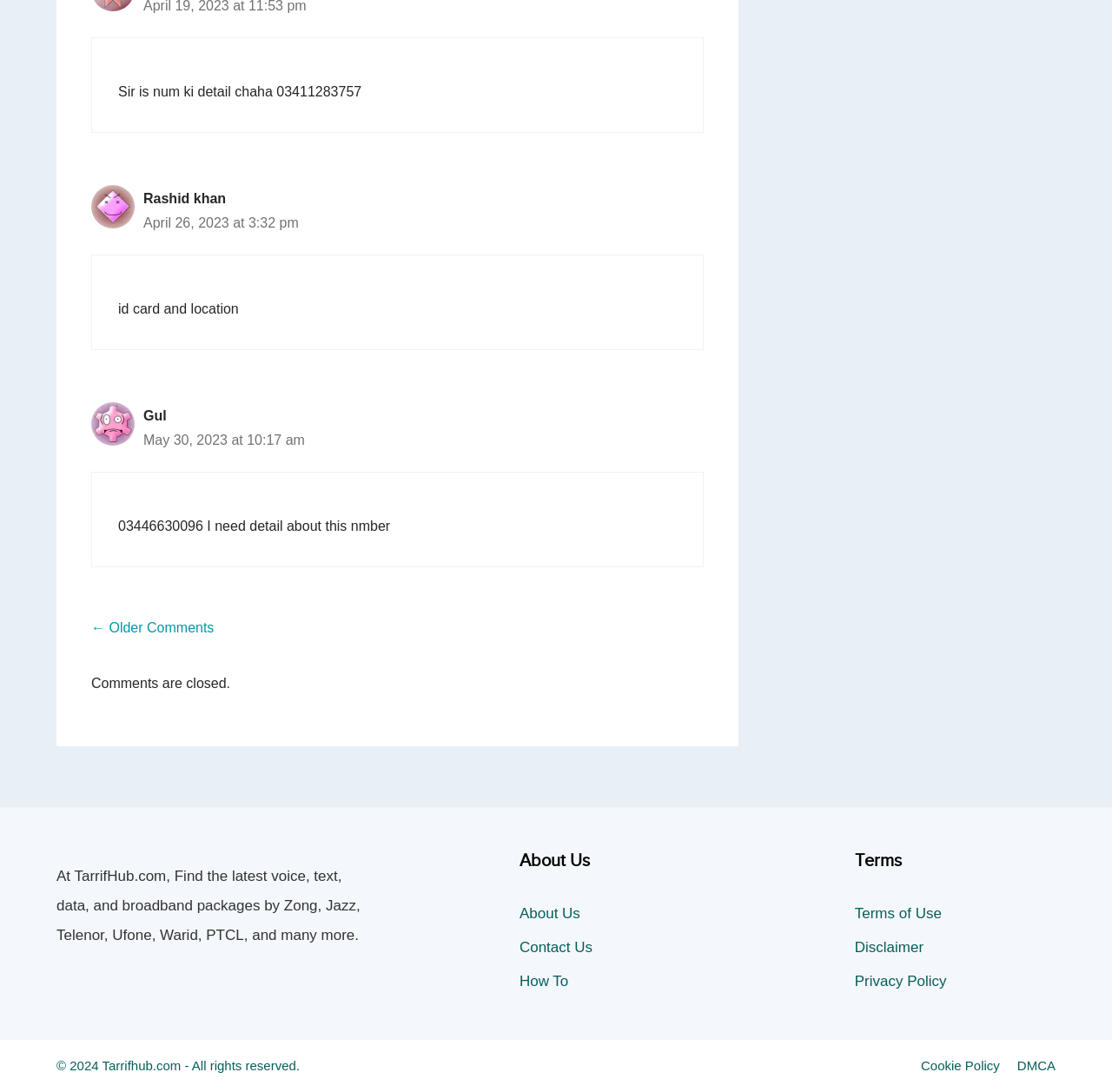Using the given description, provide the bounding box coordinates formatted as (top-left x, top-left y, bottom-right x, bottom-right y), with all values being floating point numbers between 0 and 1. Description: ← Older Comments

[0.082, 0.568, 0.192, 0.581]